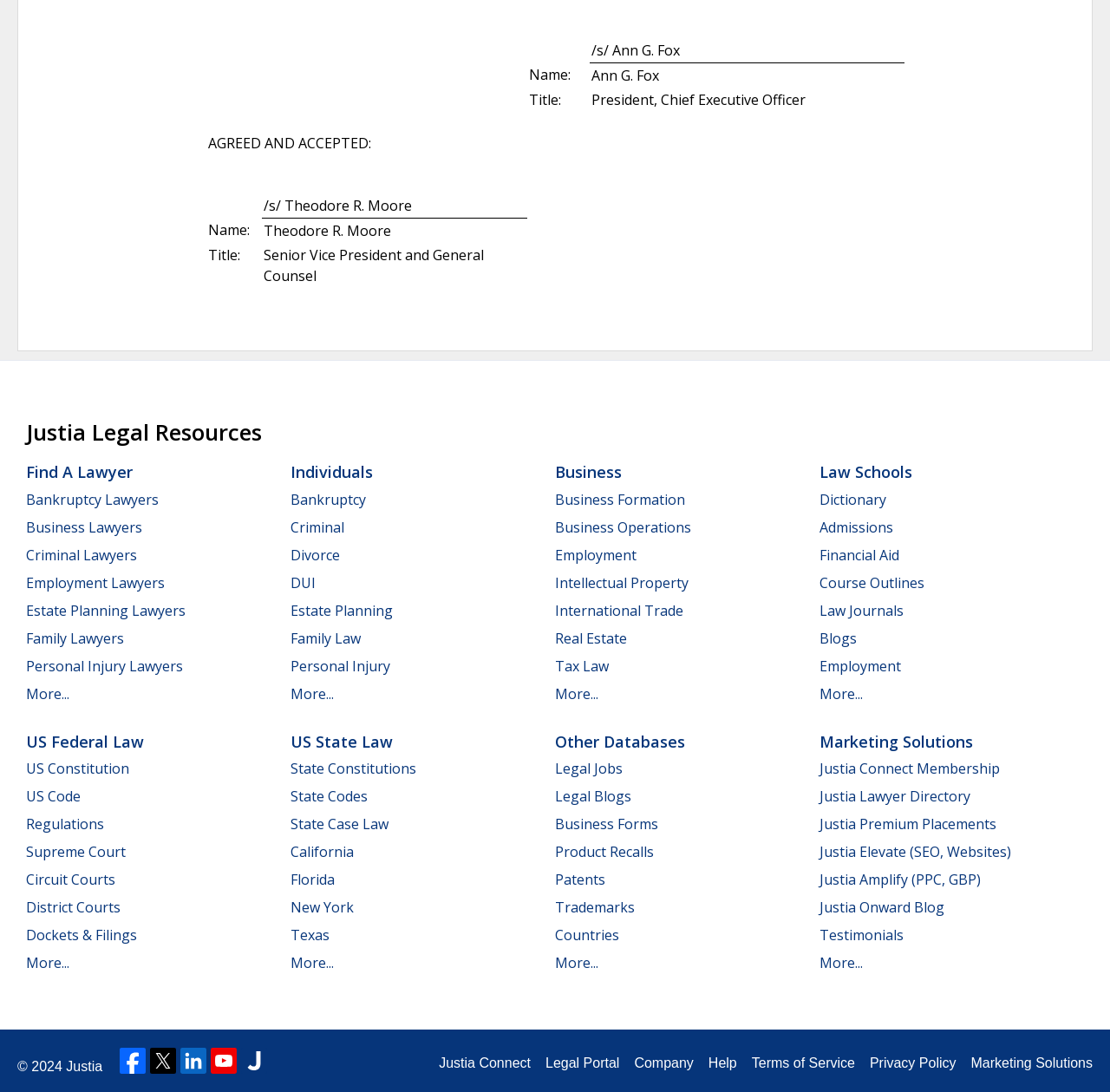Please identify the bounding box coordinates of the element that needs to be clicked to execute the following command: "Click on 'Individuals'". Provide the bounding box using four float numbers between 0 and 1, formatted as [left, top, right, bottom].

[0.262, 0.423, 0.336, 0.442]